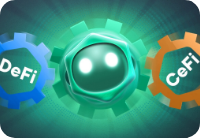Examine the screenshot and answer the question in as much detail as possible: What is the background of the illustration?

The background of the illustration radiates a dynamic energy, emphasizing the innovative and evolving nature of financial technologies, which is a key aspect of the ongoing dialogue within the cryptocurrency space regarding DeFi and CeFi.